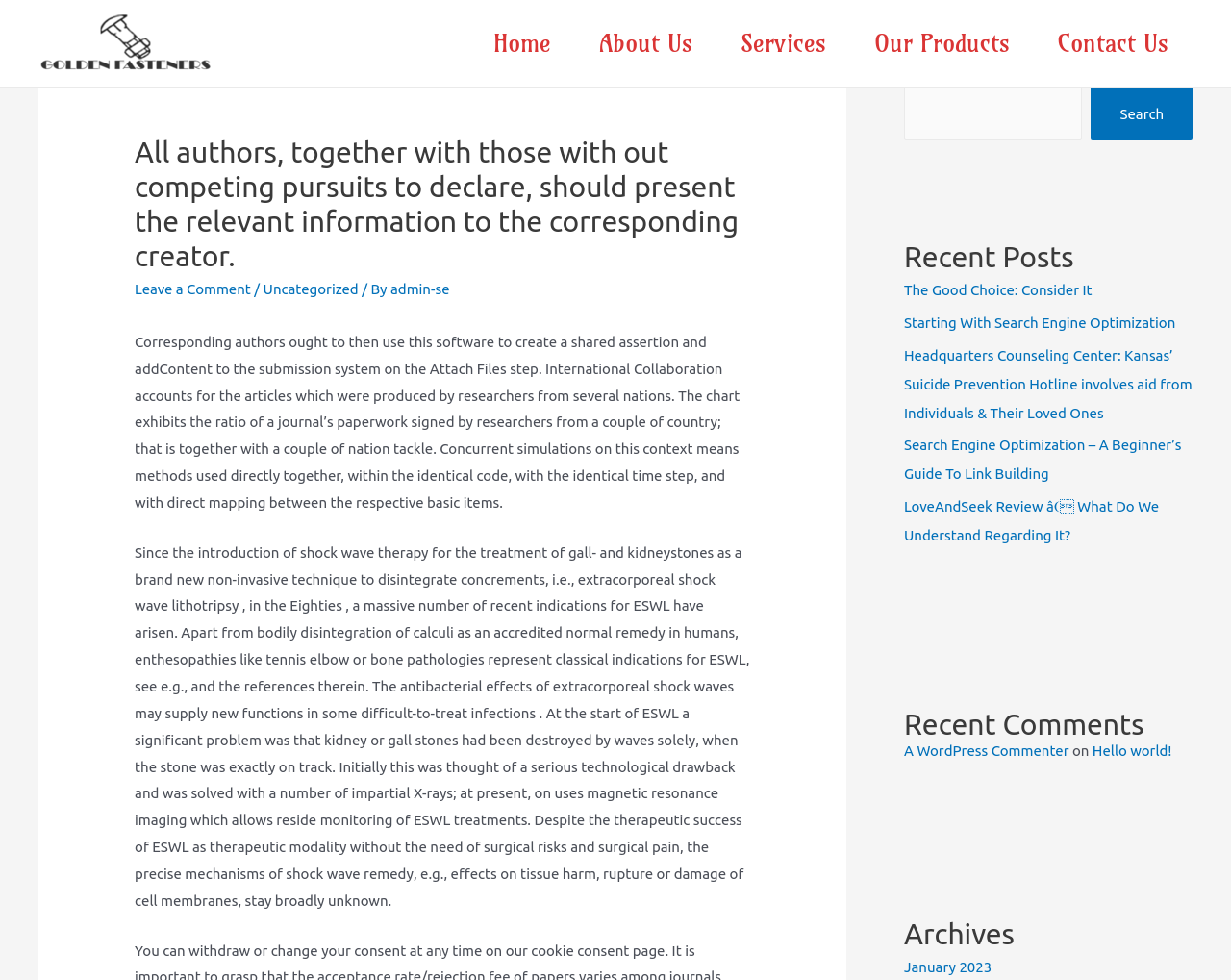Find the bounding box coordinates of the clickable area required to complete the following action: "Click on the 'Golden Fasteners' link".

[0.031, 0.034, 0.172, 0.051]